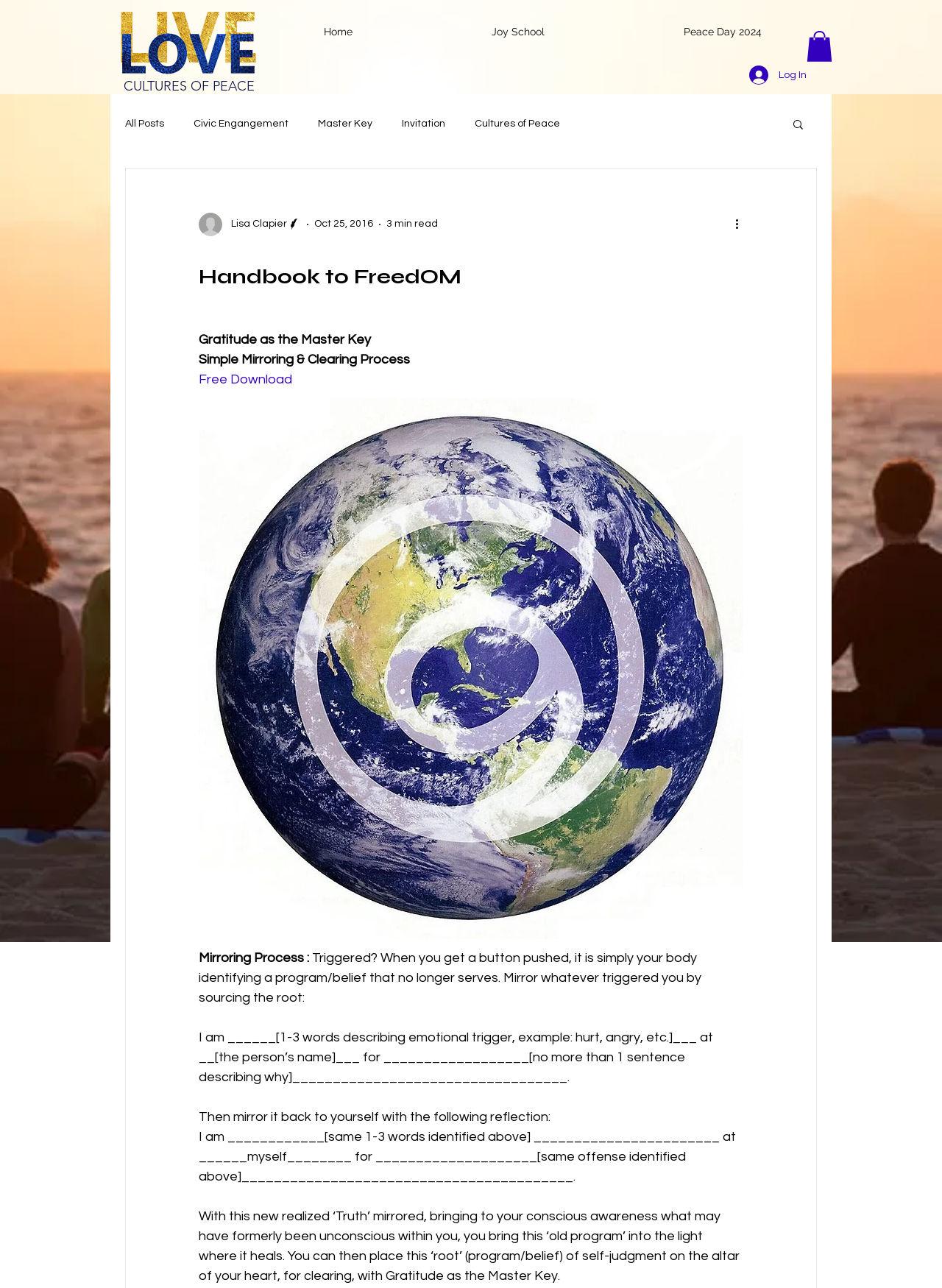Please answer the following question using a single word or phrase: 
What is the function of the 'Search' button?

To search the website